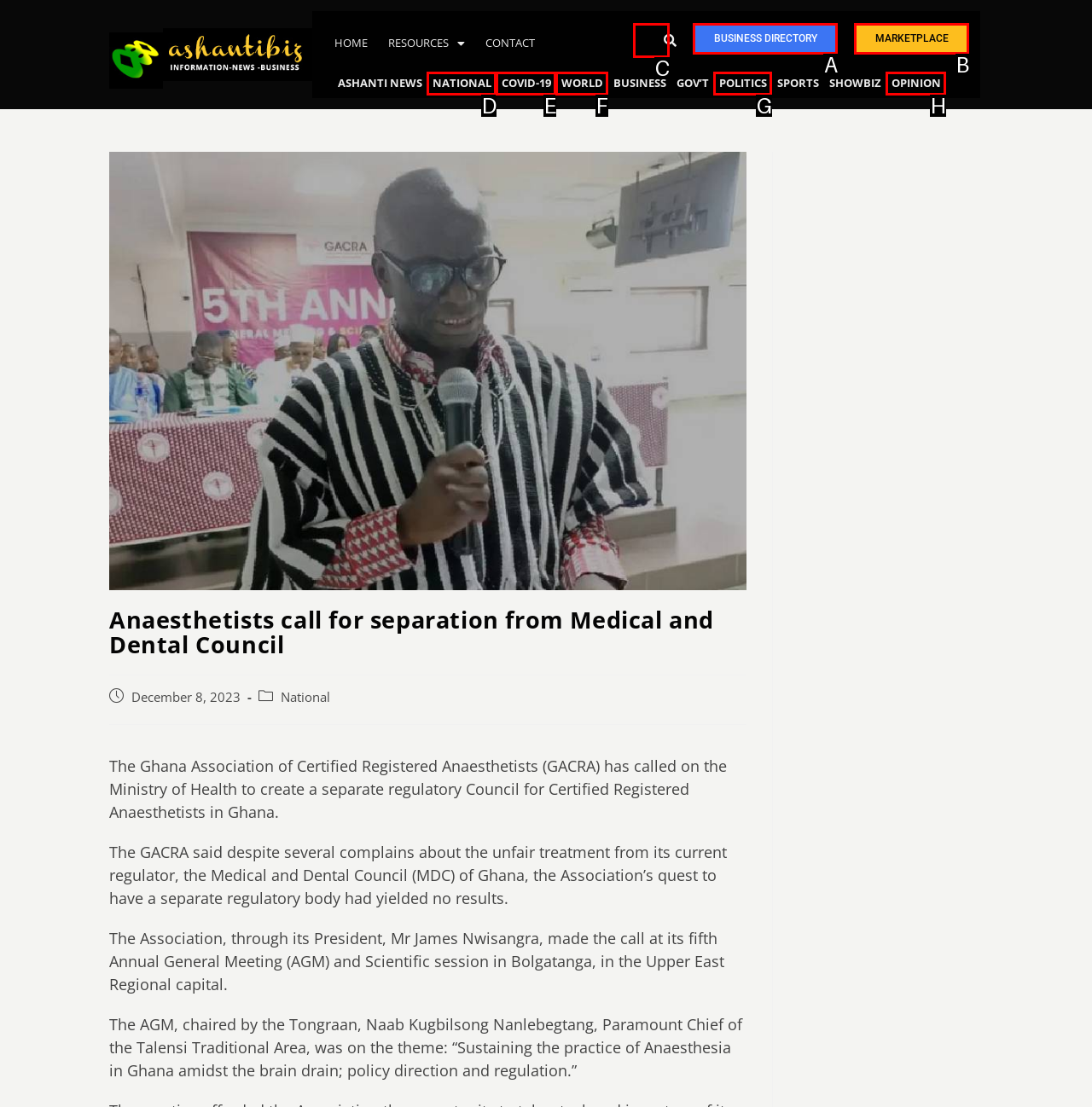Decide which UI element to click to accomplish the task: View the photo blog
Respond with the corresponding option letter.

None